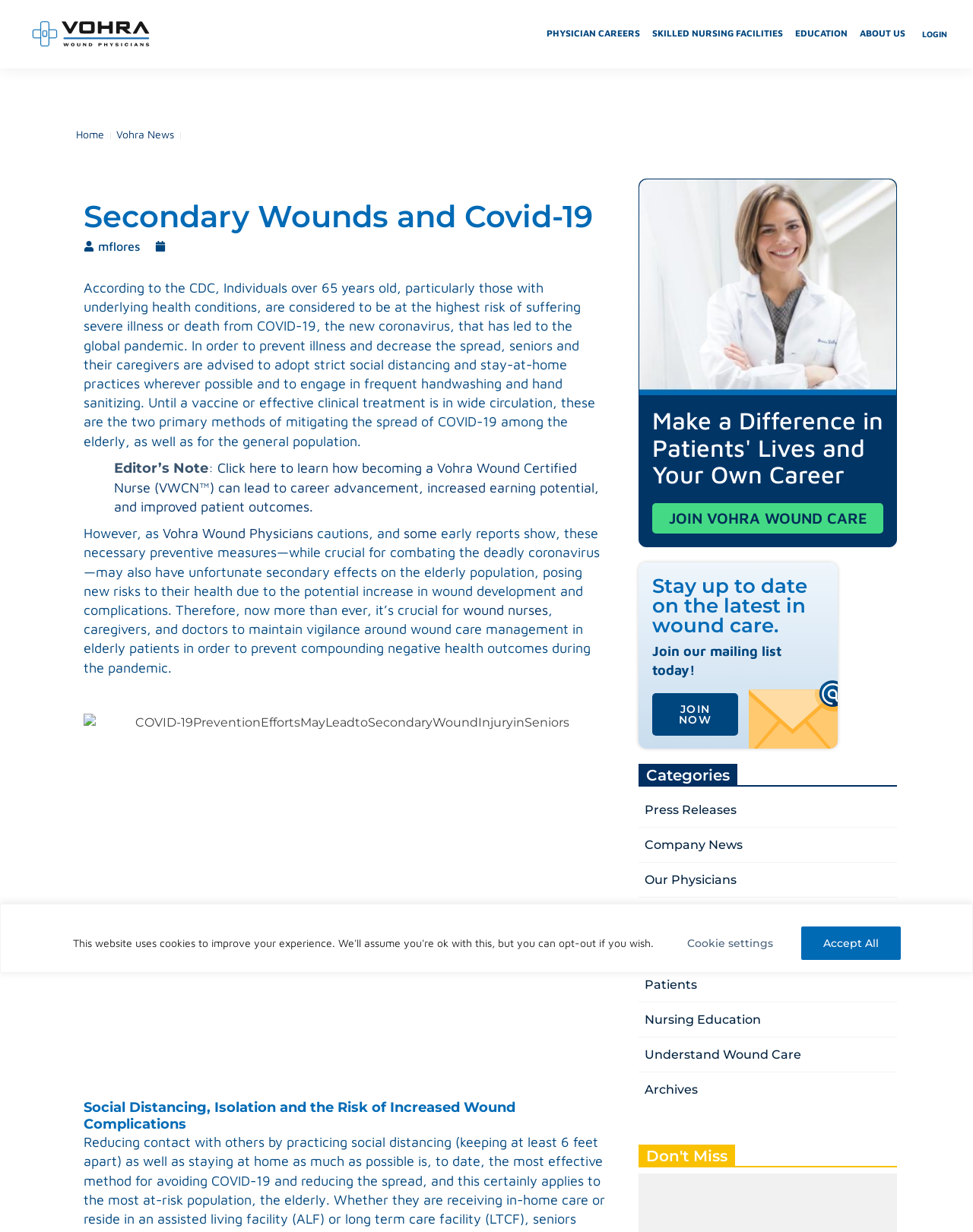Describe all visible elements and their arrangement on the webpage.

This webpage is about Vohra Wound Physicians and COVID-19, with a focus on seniors and their caregivers. At the top, there is a cookie notification banner with two buttons, "Cookie settings" and "Accept All". Below this, there is a navigation menu with links to "Vohra", "PHYSICIAN CAREERS", "SKILLED NURSING FACILITIES", "EDUCATION", "ABOUT US", and "LOGIN".

The main content of the page is an article titled "Secondary Wounds and Covid-19". The article discusses the risks of COVID-19 for seniors and the importance of social distancing and staying at home to prevent illness. It also mentions the potential secondary effects of these measures, such as an increase in wound development and complications.

The article is divided into sections, with headings such as "Social Distancing, Isolation and the Risk of Increased Wound Complications" and "Make a Difference in Patients' Lives and Your Own Career". There are also links to related topics, such as wound care management and certified wound nurses.

On the right side of the page, there is a section with a heading "Stay up to date on the latest in wound care" and a call-to-action to join a mailing list. Below this, there is a section with a heading "Categories" and links to various topics, such as press releases, company news, and patient resources.

Throughout the page, there are images related to wound care and COVID-19 prevention. Overall, the webpage provides information and resources for seniors, caregivers, and healthcare professionals on the topic of wound care and COVID-19 prevention.